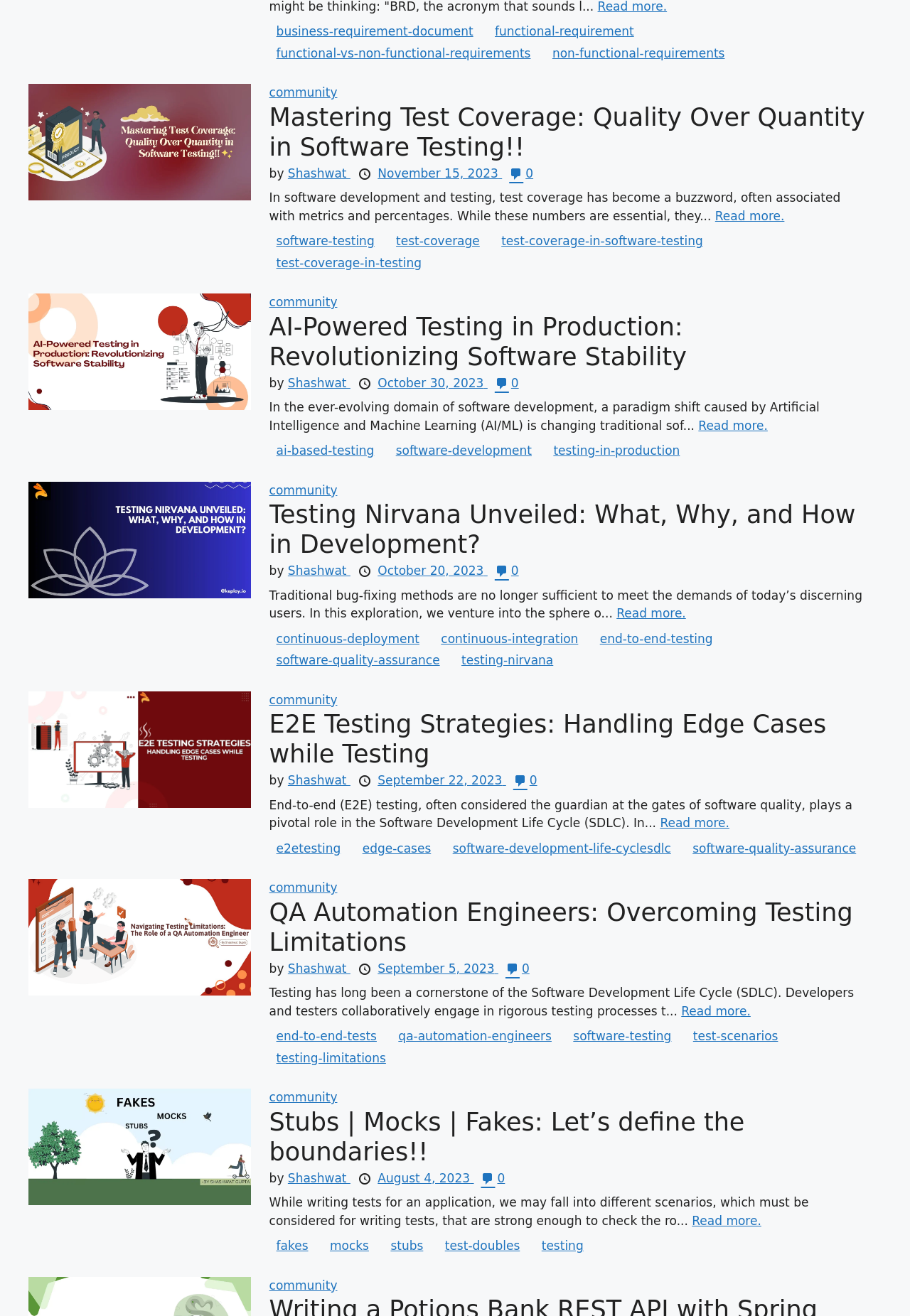Find the bounding box coordinates for the area that should be clicked to accomplish the instruction: "Read the article 'Mastering Test Coverage: Quality Over Quantity in Software Testing!!'".

[0.296, 0.077, 0.953, 0.123]